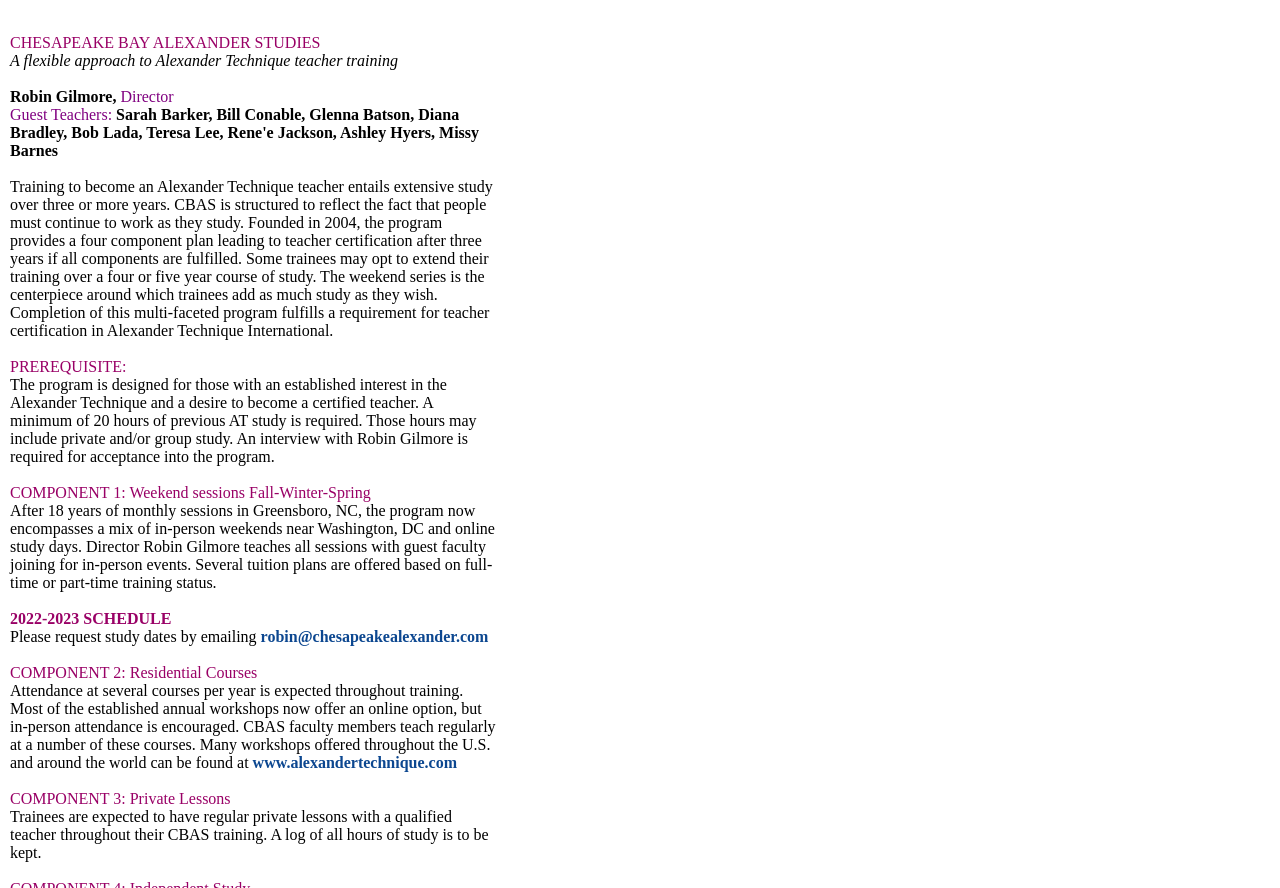Please respond in a single word or phrase: 
What is the purpose of the program?

To become a certified Alexander Technique teacher